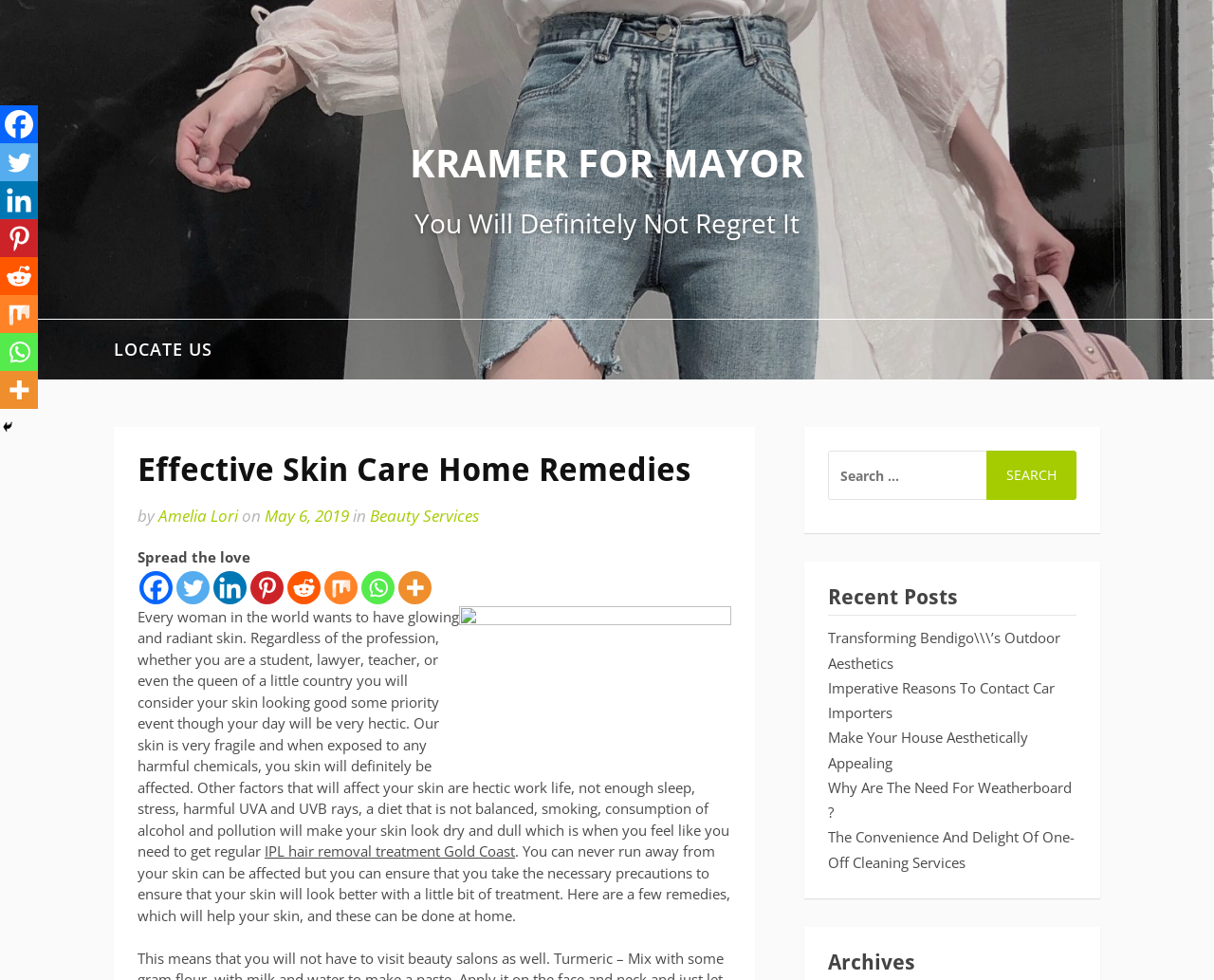With reference to the screenshot, provide a detailed response to the question below:
What is the purpose of the 'LOCATE US' link?

The 'LOCATE US' link is located at the top of the webpage and may be intended for users to find a physical location related to the webpage's content or services. It could be a link to a contact page, a map, or a directory of locations.